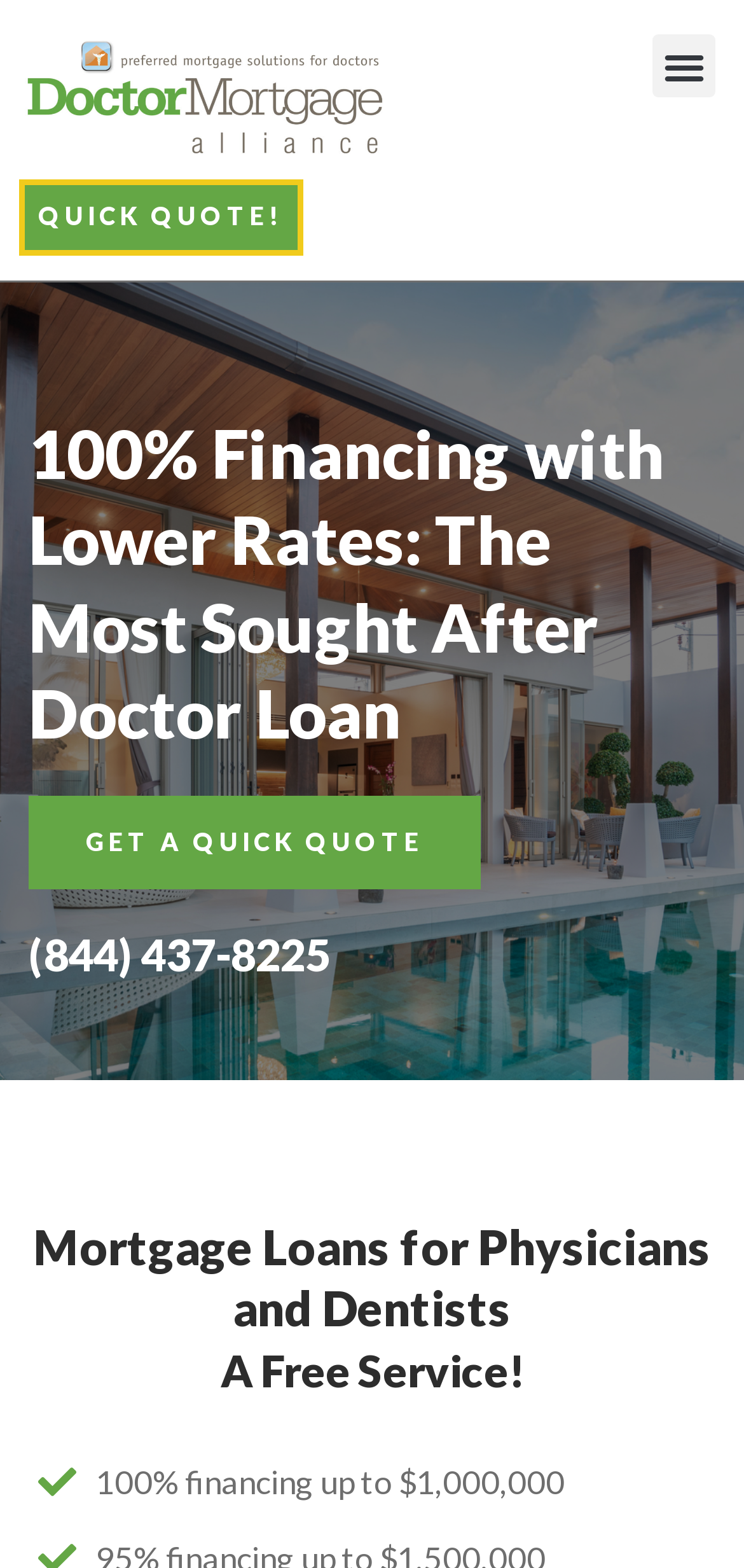Using the provided element description, identify the bounding box coordinates as (top-left x, top-left y, bottom-right x, bottom-right y). Ensure all values are between 0 and 1. Description: Menu

[0.877, 0.022, 0.962, 0.062]